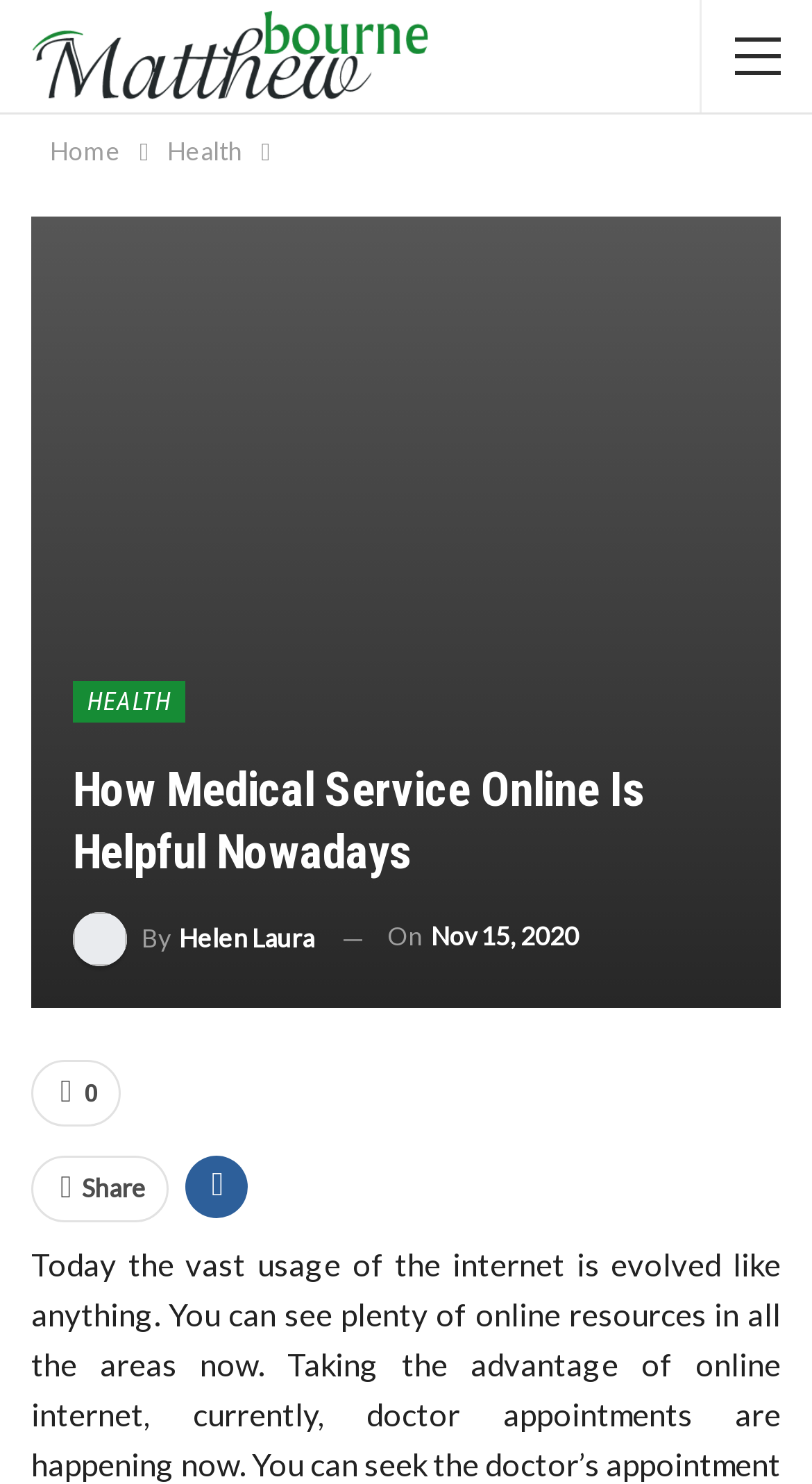Answer this question in one word or a short phrase: When was the article published?

Nov 15, 2020